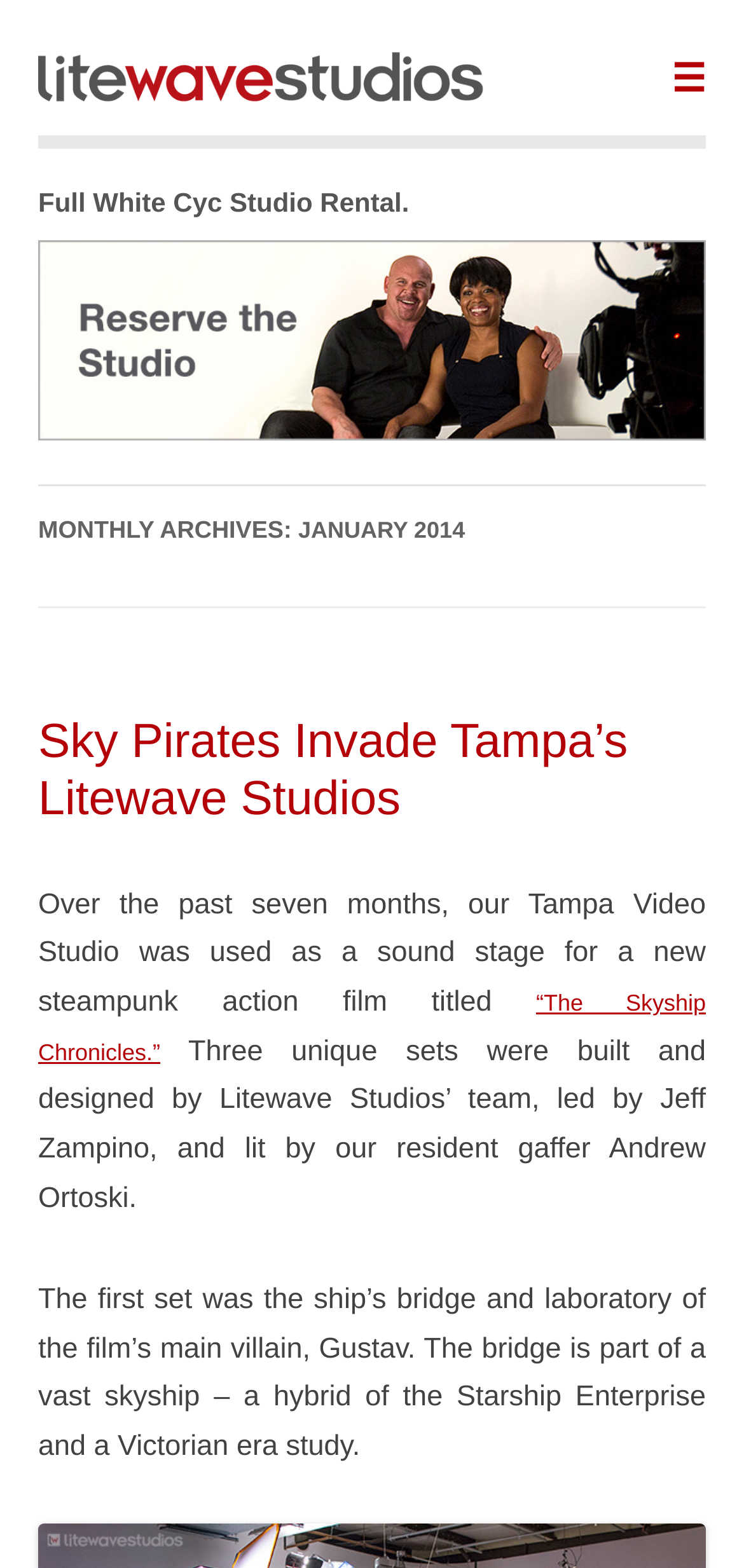Give the bounding box coordinates for the element described as: "☰".

[0.864, 0.024, 0.949, 0.067]